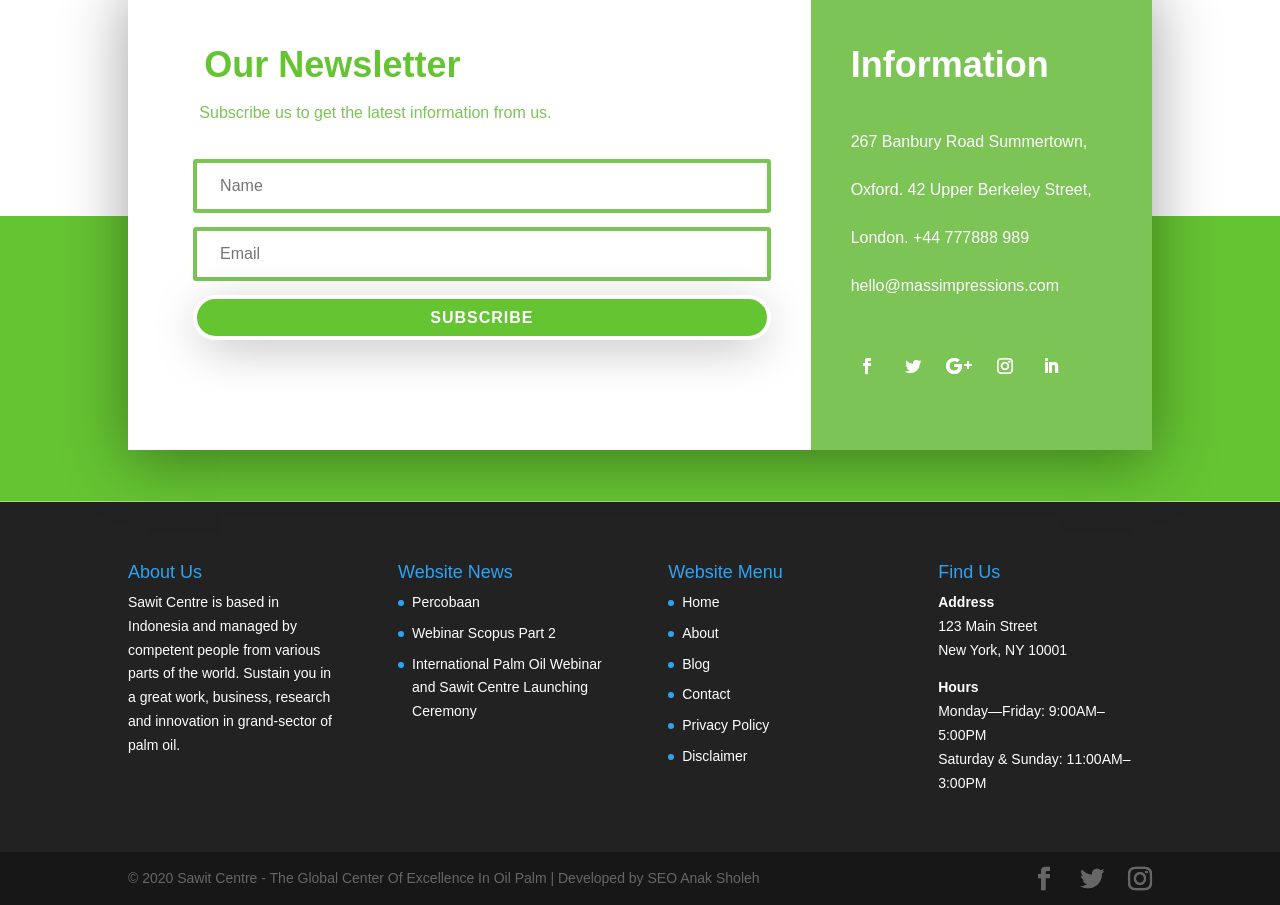Respond with a single word or phrase:
What is the purpose of the newsletter section?

To subscribe for latest information